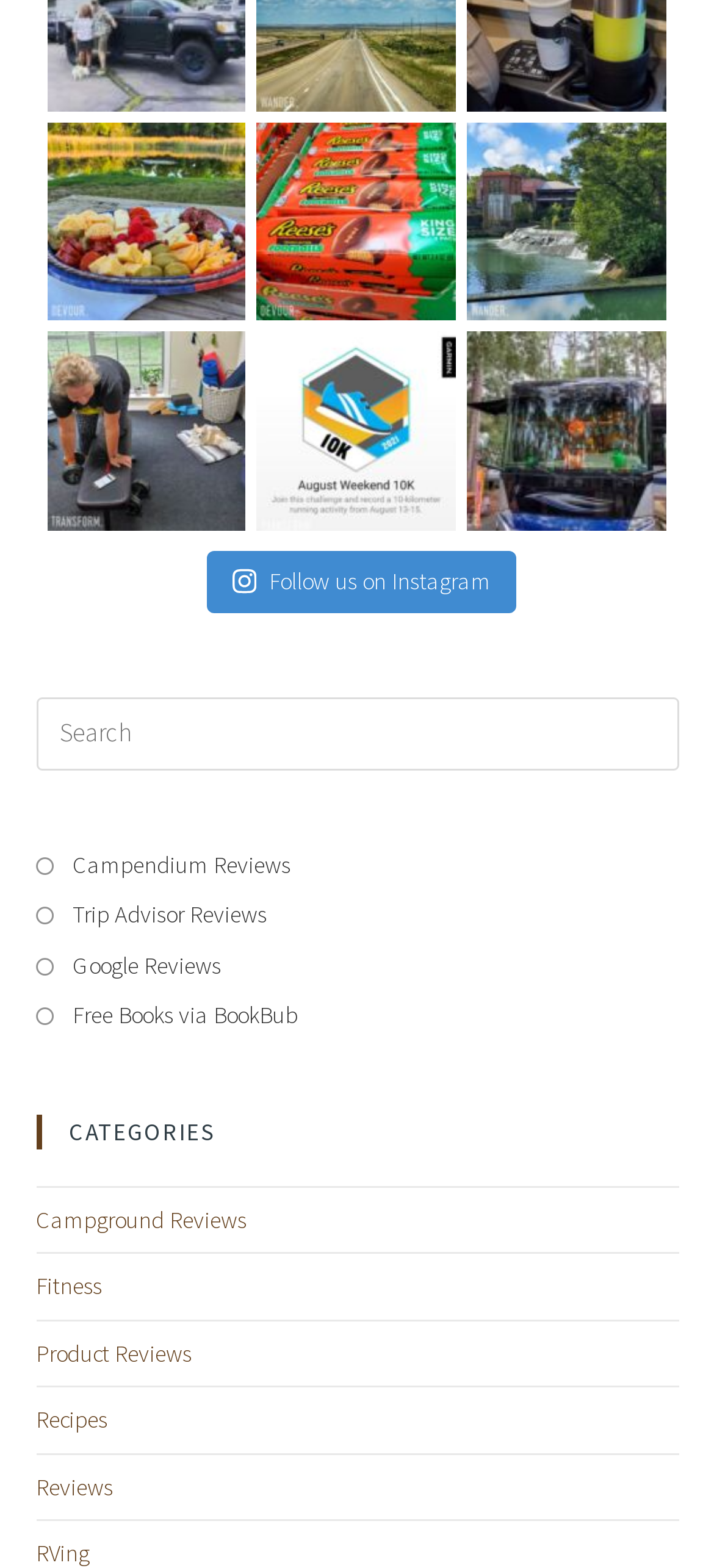Please study the image and answer the question comprehensively:
What is the function of the search box?

The search box on the webpage is labeled as 'Search this website', which implies that it allows users to search for specific content within the website.